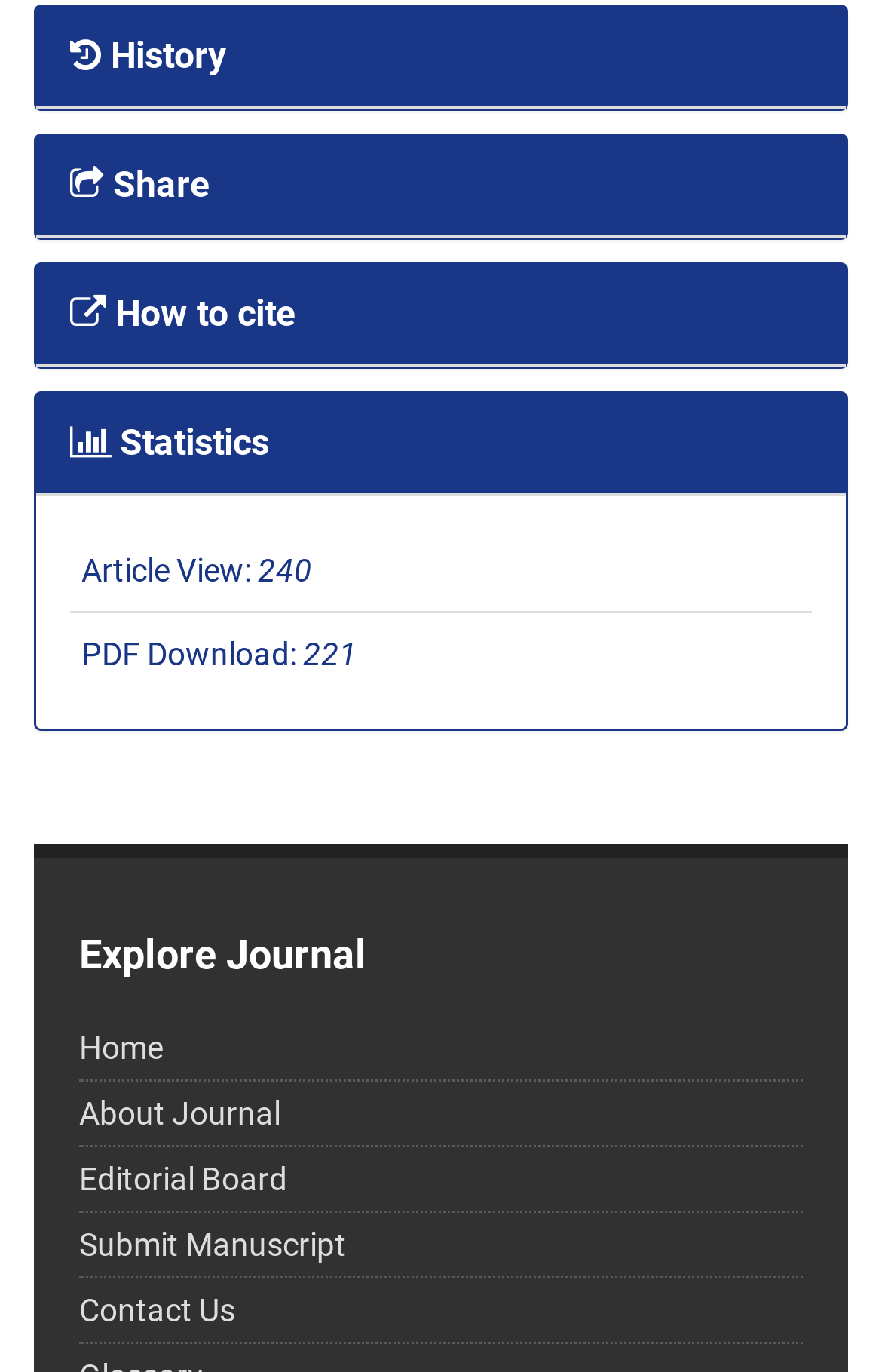Identify the bounding box coordinates of the clickable region to carry out the given instruction: "View history".

[0.079, 0.025, 0.256, 0.057]